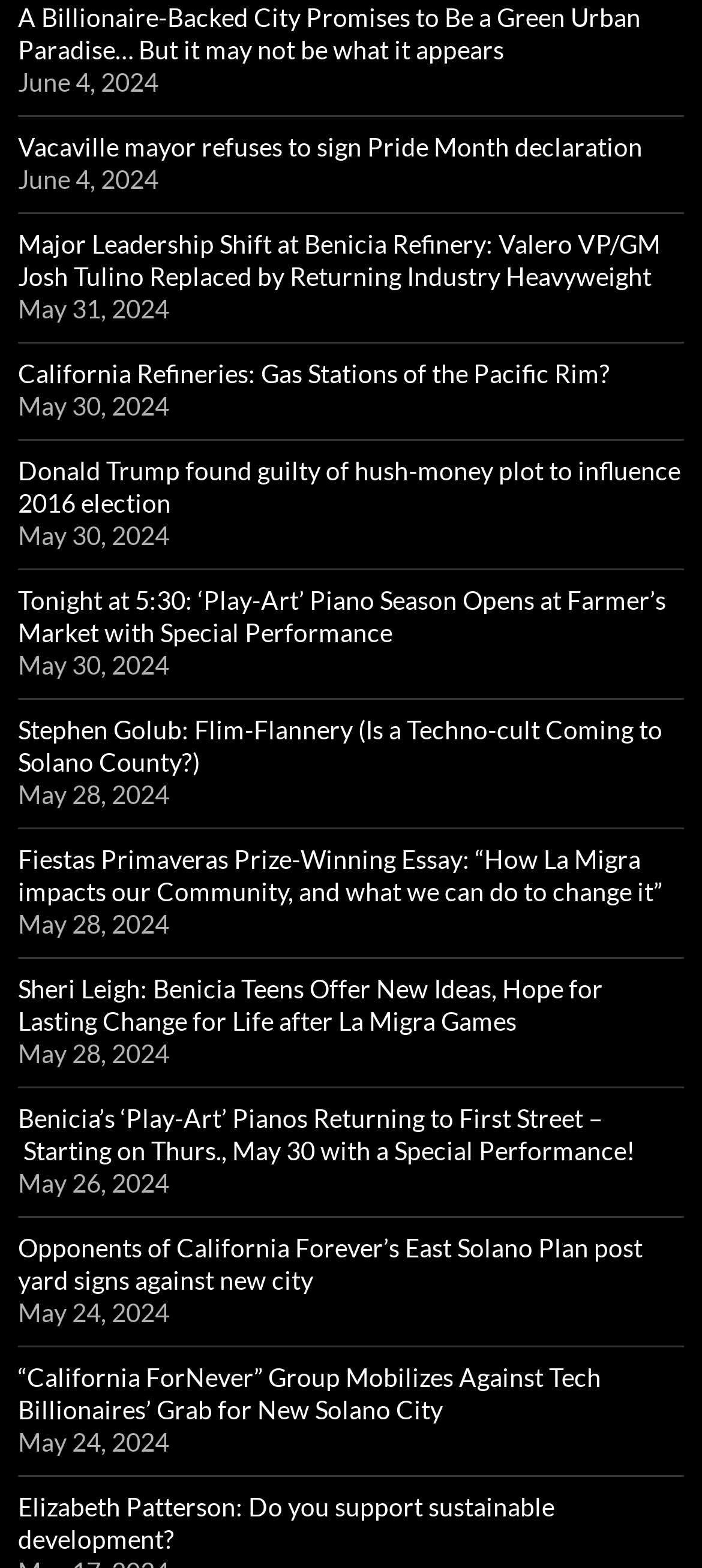Find the bounding box coordinates of the element to click in order to complete the given instruction: "View the news about Vacaville mayor."

[0.026, 0.083, 0.915, 0.103]